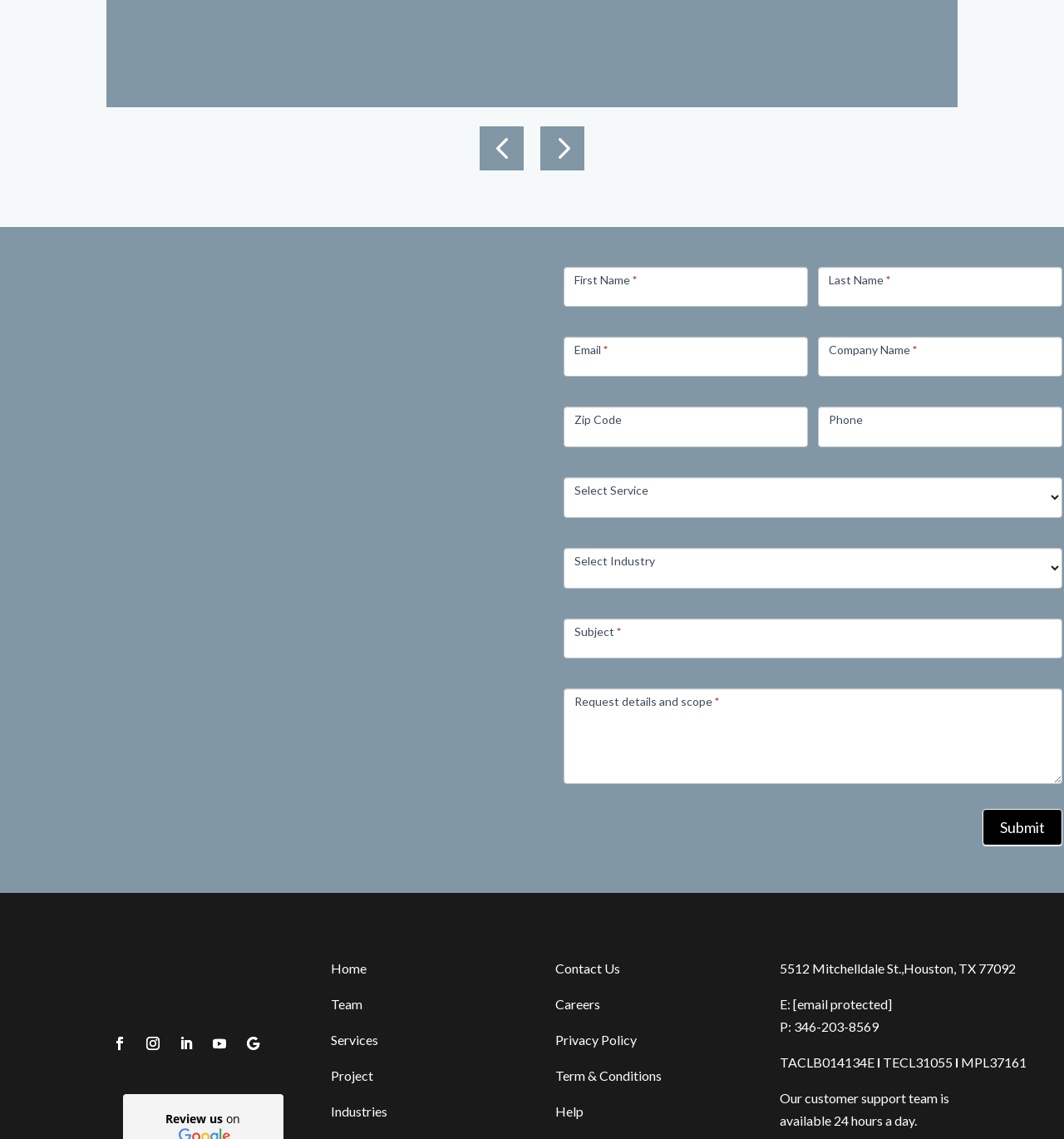Identify the bounding box coordinates of the clickable region required to complete the instruction: "Click submit". The coordinates should be given as four float numbers within the range of 0 and 1, i.e., [left, top, right, bottom].

[0.923, 0.71, 0.998, 0.742]